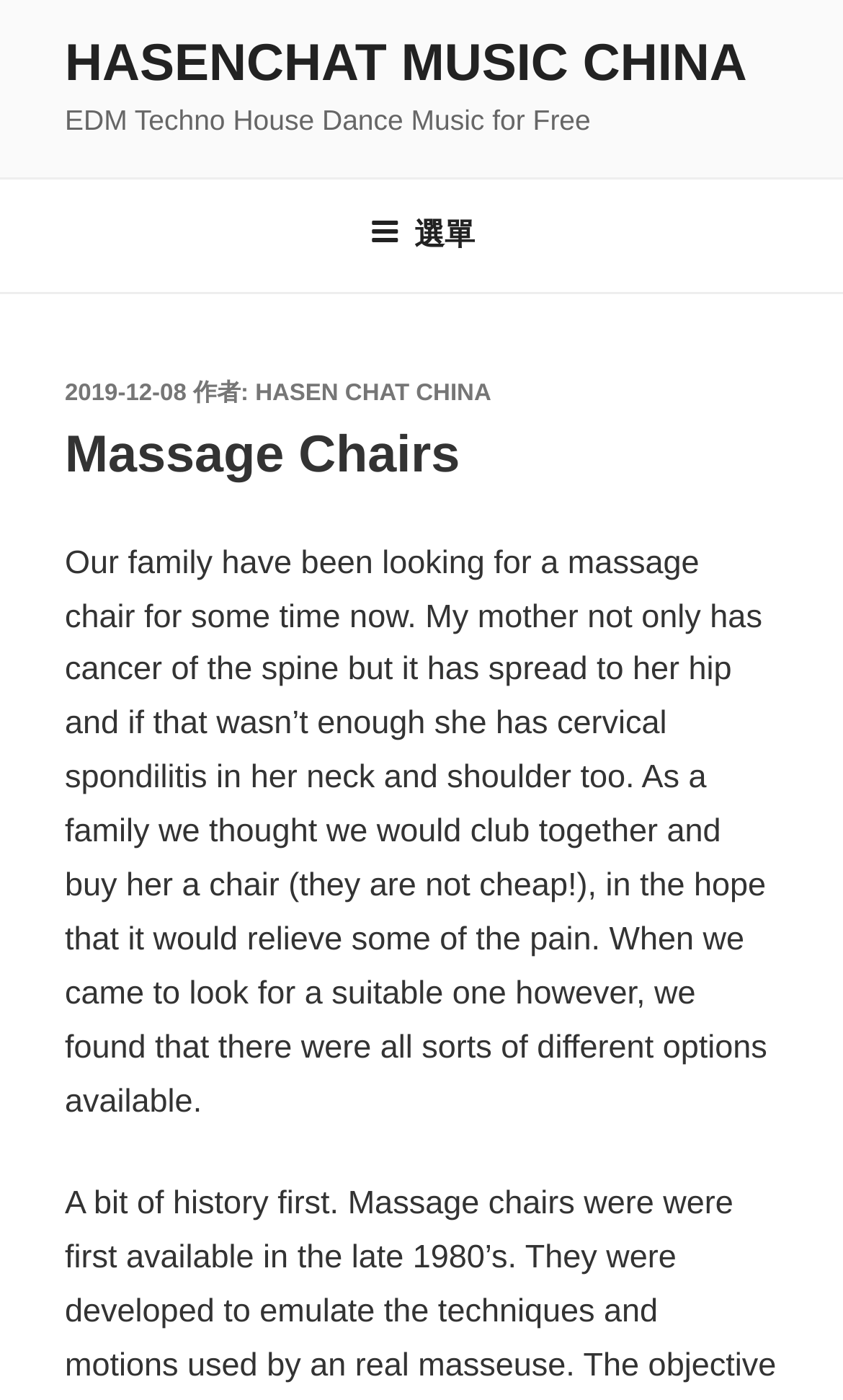Examine the screenshot and answer the question in as much detail as possible: What is the main topic of the article?

The main topic of the article can be inferred by looking at the heading 'Massage Chairs' and the text that follows, which discusses the family's search for a massage chair for the mother's health issues.